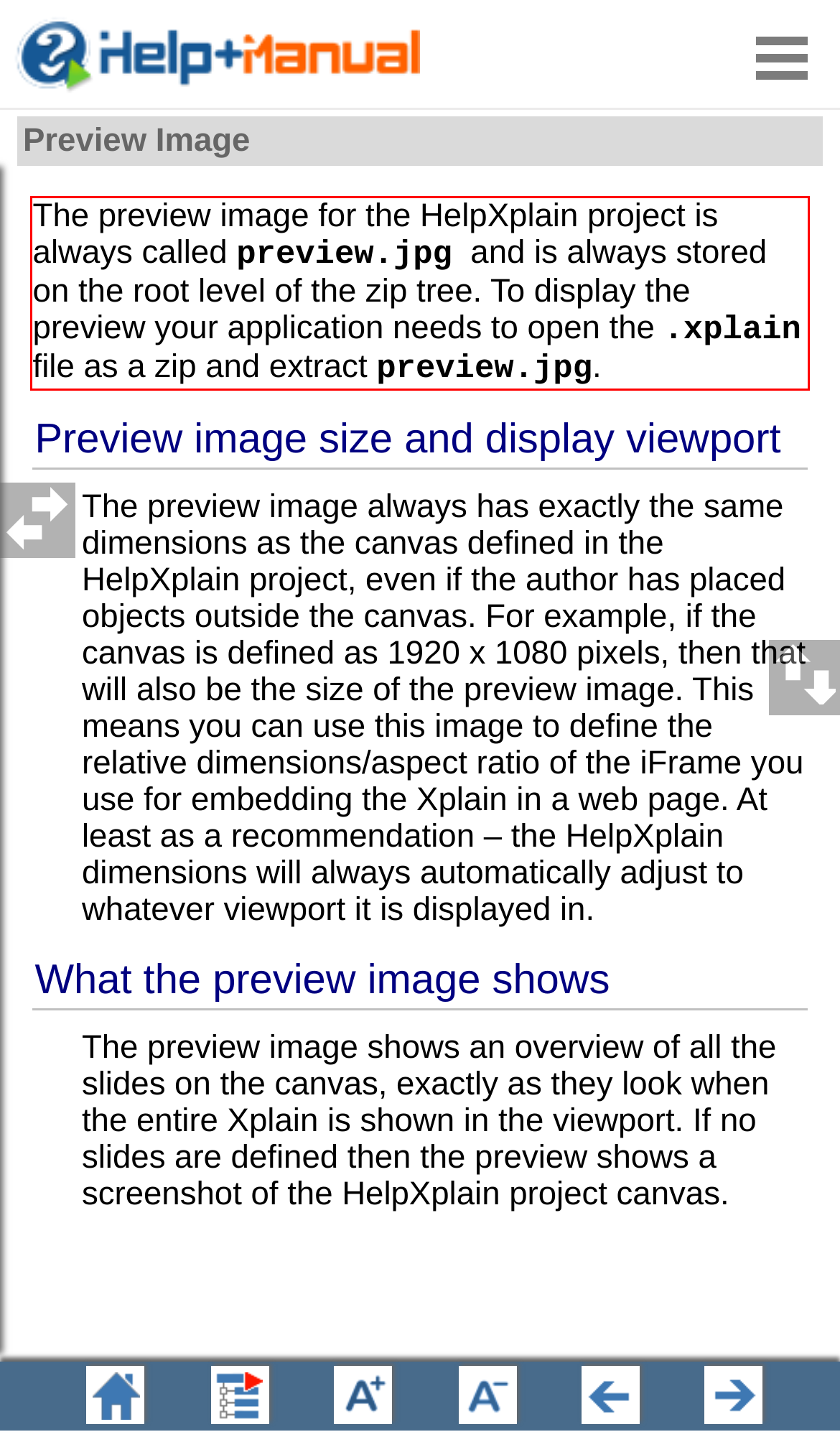Given the screenshot of the webpage, identify the red bounding box, and recognize the text content inside that red bounding box.

The preview image for the HelpXplain project is always called preview.jpg and is always stored on the root level of the zip tree. To display the preview your application needs to open the .xplain file as a zip and extract preview.jpg.